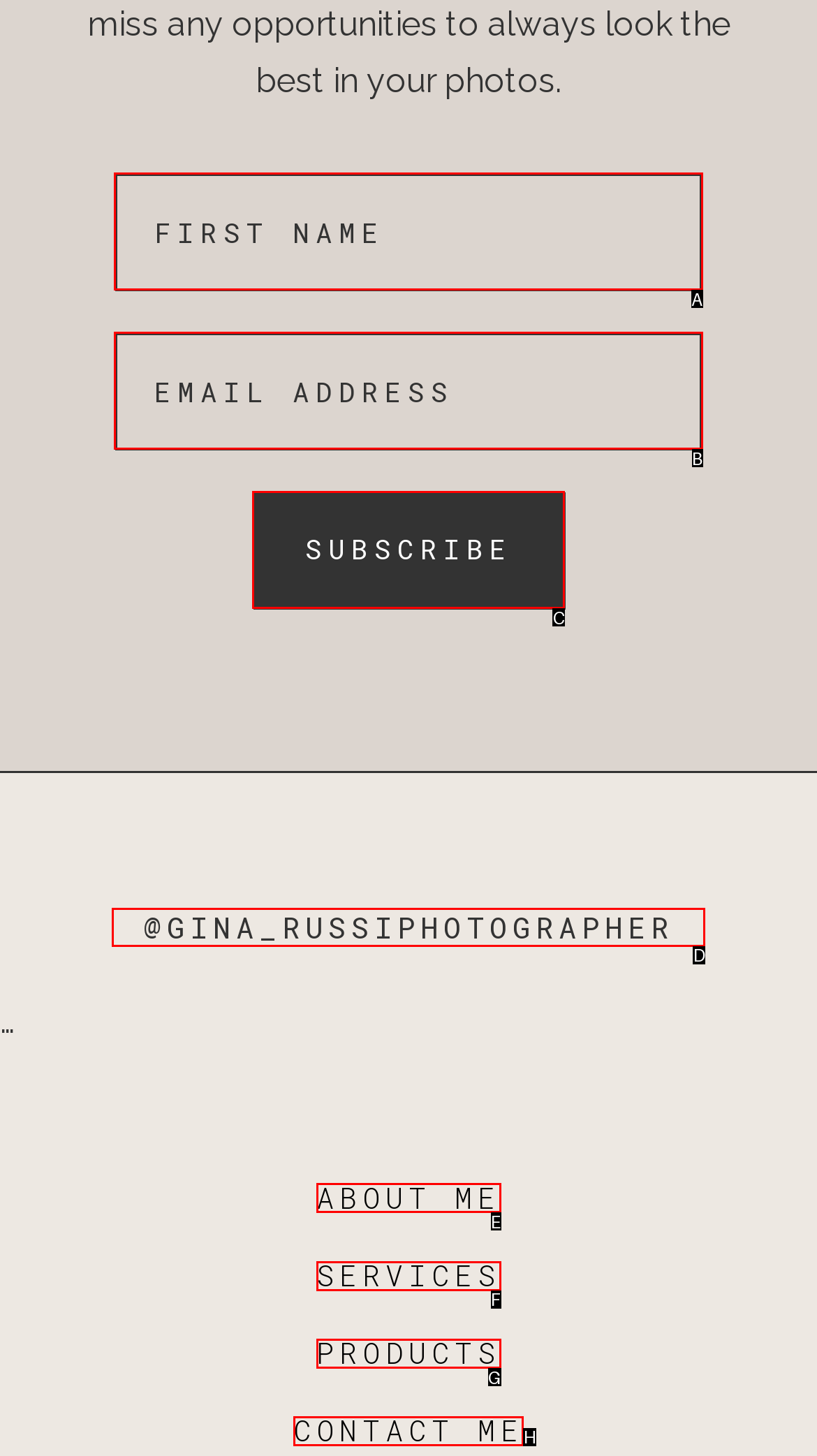Figure out which option to click to perform the following task: contact the photographer
Provide the letter of the correct option in your response.

H